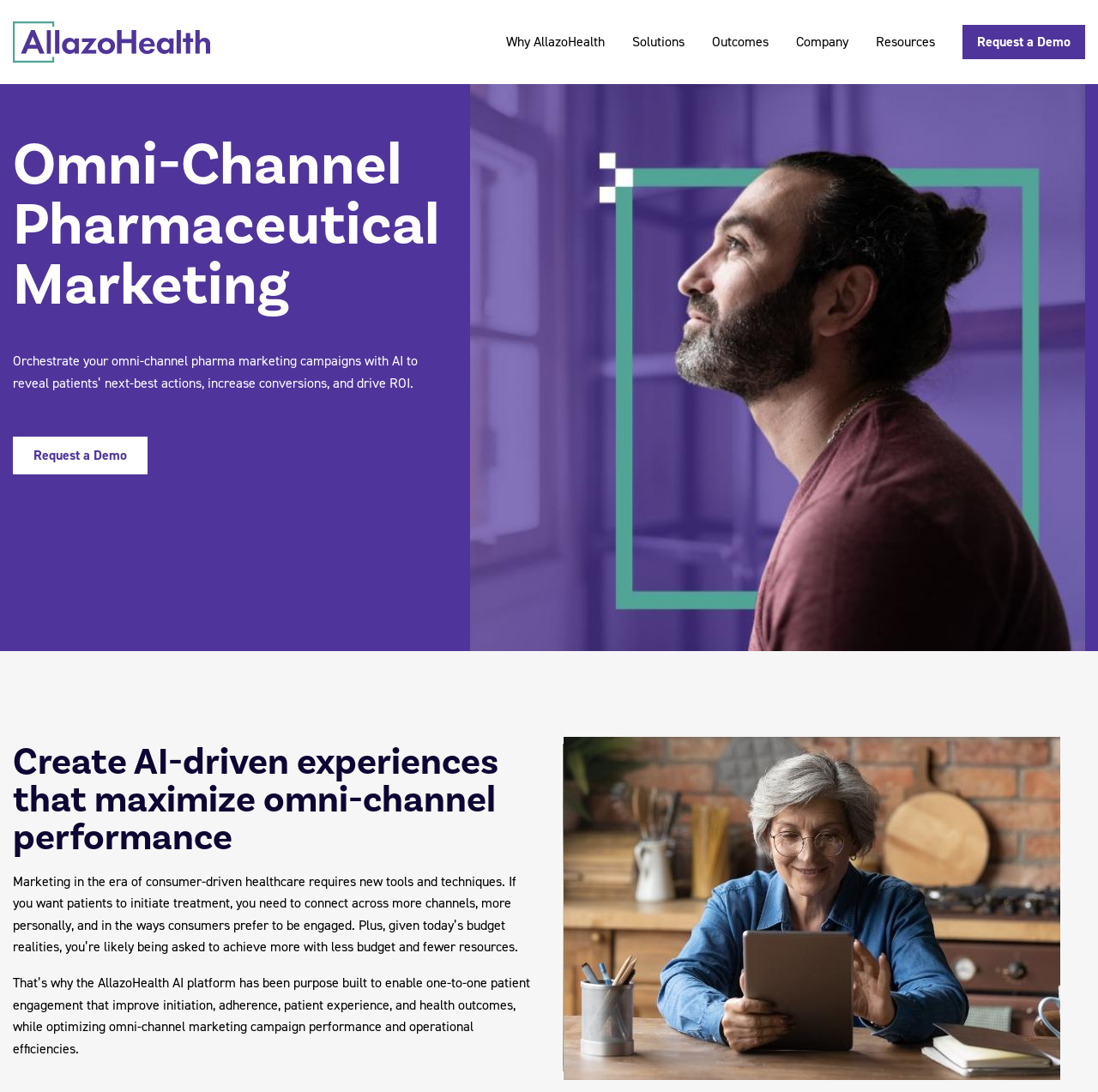Based on the image, please respond to the question with as much detail as possible:
How can pharma marketers achieve more with less budget and resources?

According to the webpage content, pharma marketers can achieve more with less budget and resources by using the AllazoHealth AI platform, which enables one-to-one patient engagement and optimizes omni-channel marketing campaign performance and operational efficiencies.